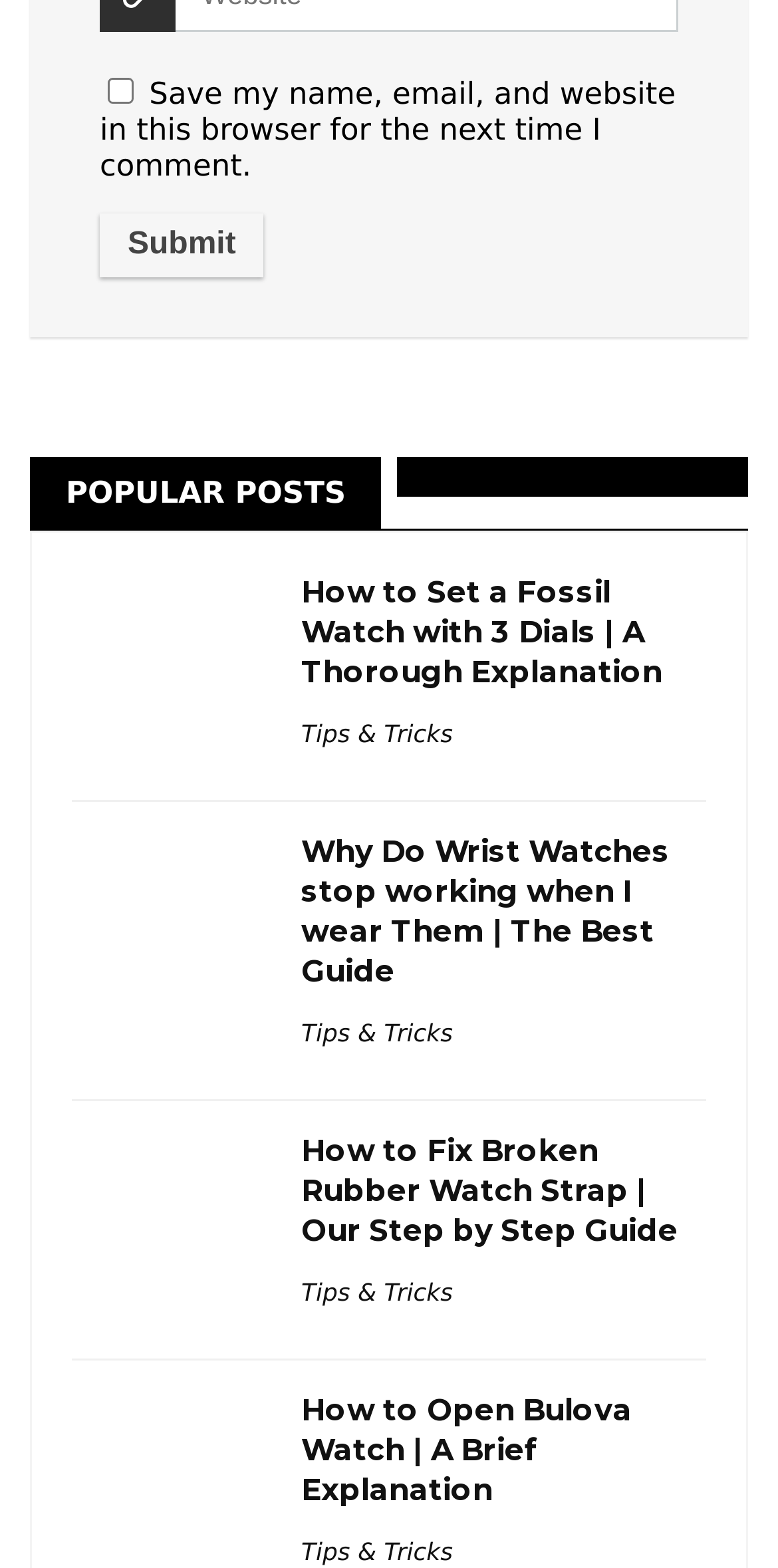What is the category of the popular posts?
Please provide a detailed answer to the question.

Each popular post has a link 'Tips & Tricks' below it, indicating that the category of these posts is Tips & Tricks.